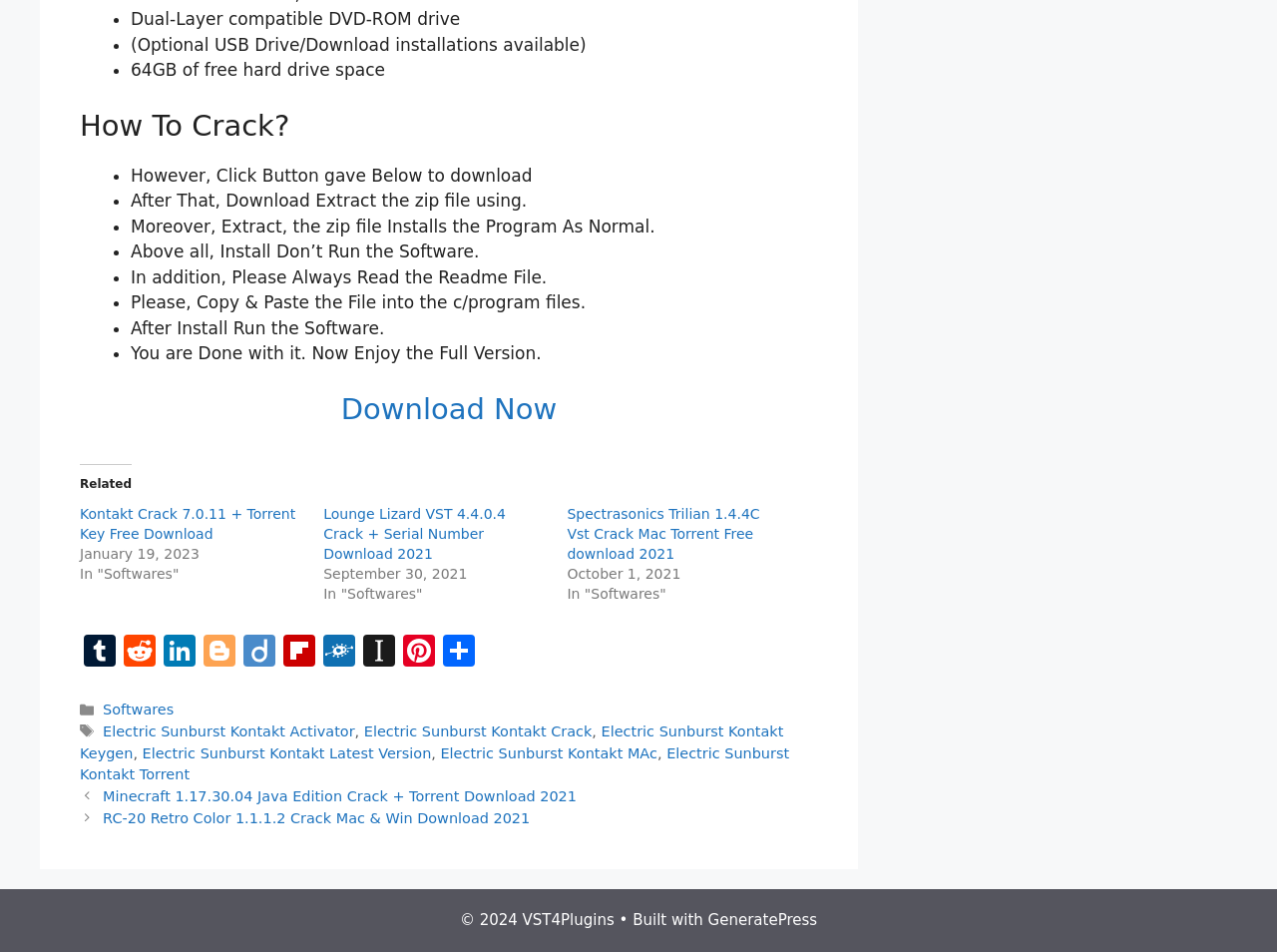Determine the bounding box coordinates of the section I need to click to execute the following instruction: "Click Electric Sunburst Kontakt Crack". Provide the coordinates as four float numbers between 0 and 1, i.e., [left, top, right, bottom].

[0.285, 0.76, 0.464, 0.777]